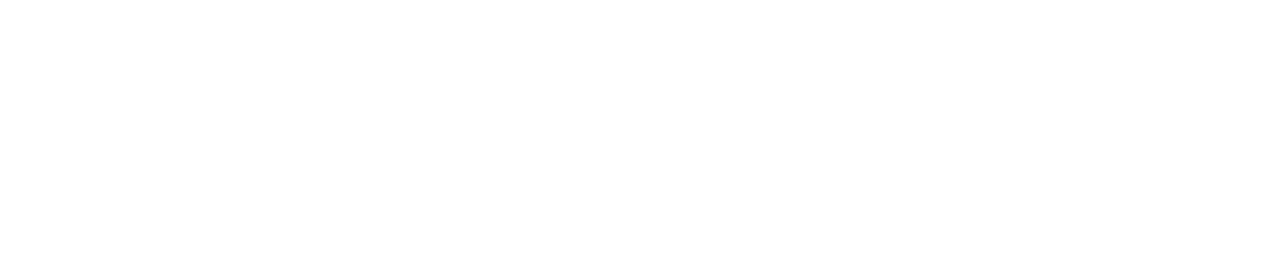Explain what is happening in the image with as much detail as possible.

The image displayed features the logo of Shenzhen Launch Co., Ltd., representing the company as part of an announcement related to Typhoon "NIDA." This image accompanies a section discussing the impending weather event and may reflect the company's readiness or involvement in responding to the typhoon's impact in Shenzhen. The logo's position in the layout implies its significance as a brand associated with the news, highlighting their prominence in the context of local or industry-specific developments.